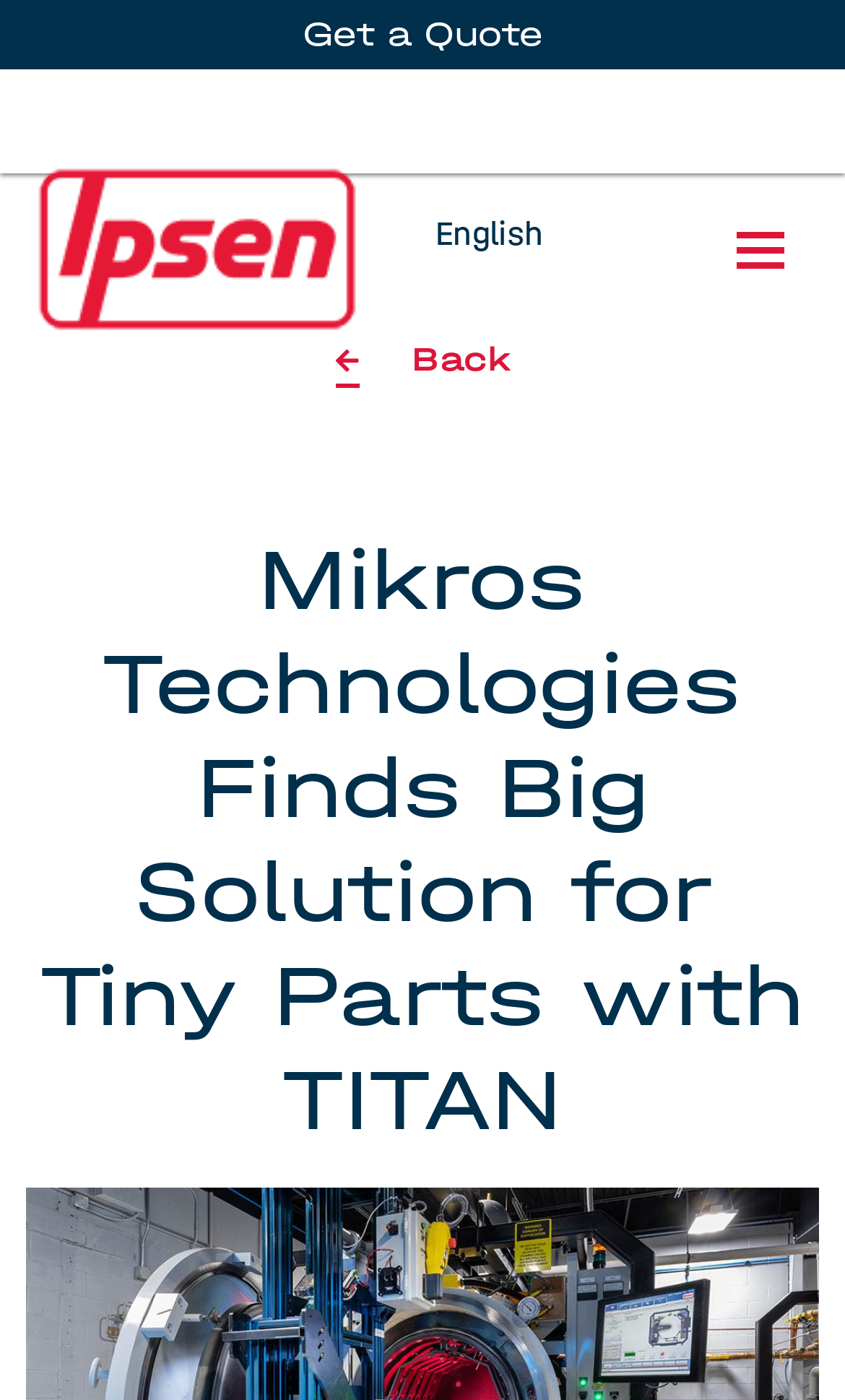How many links are in the Main Navigation section?
Using the visual information from the image, give a one-word or short-phrase answer.

2